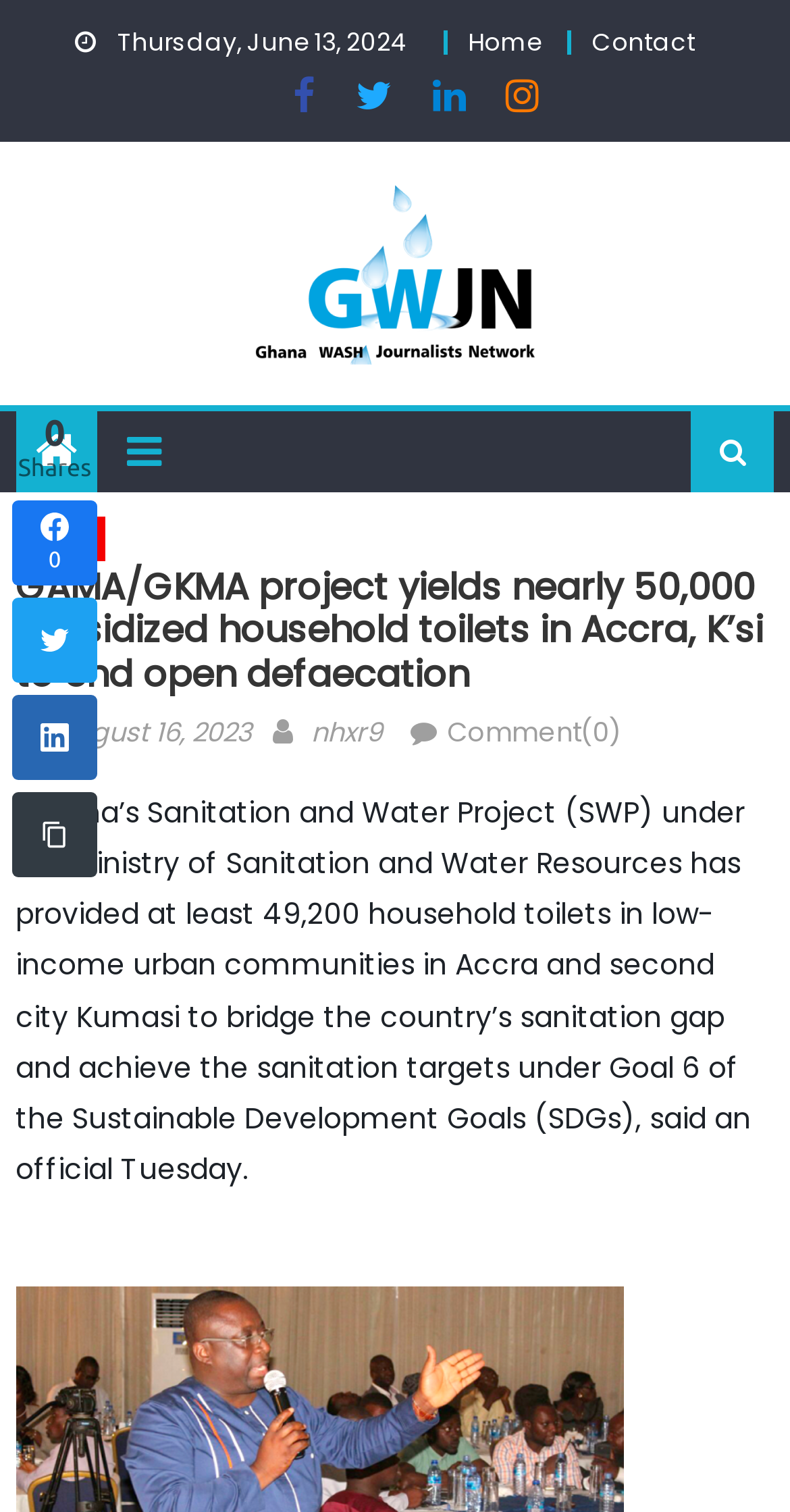Can you find the bounding box coordinates for the element that needs to be clicked to execute this instruction: "Click on Contact"? The coordinates should be given as four float numbers between 0 and 1, i.e., [left, top, right, bottom].

[0.749, 0.016, 0.879, 0.039]